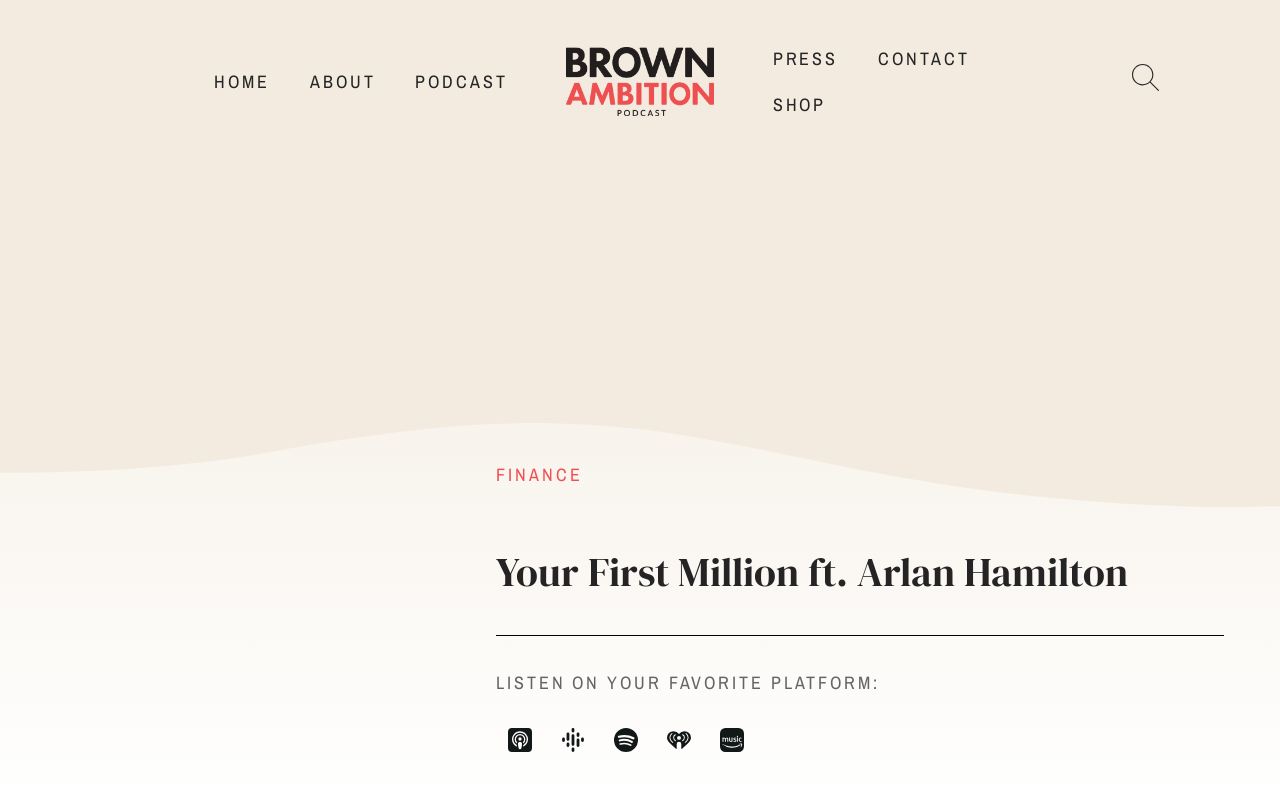What is the first menu item?
Look at the image and respond with a one-word or short phrase answer.

HOME